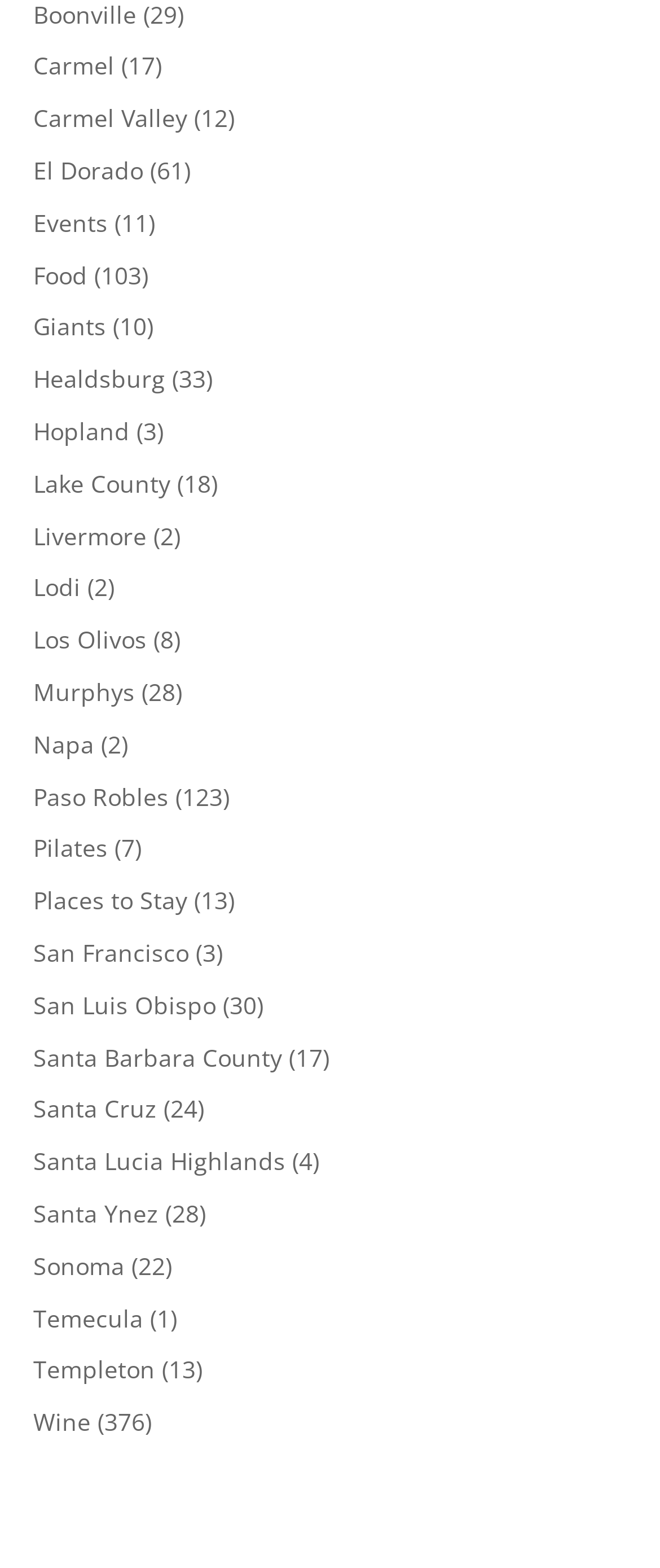Find the bounding box coordinates for the area that should be clicked to accomplish the instruction: "Explore Wine options".

[0.05, 0.897, 0.137, 0.917]